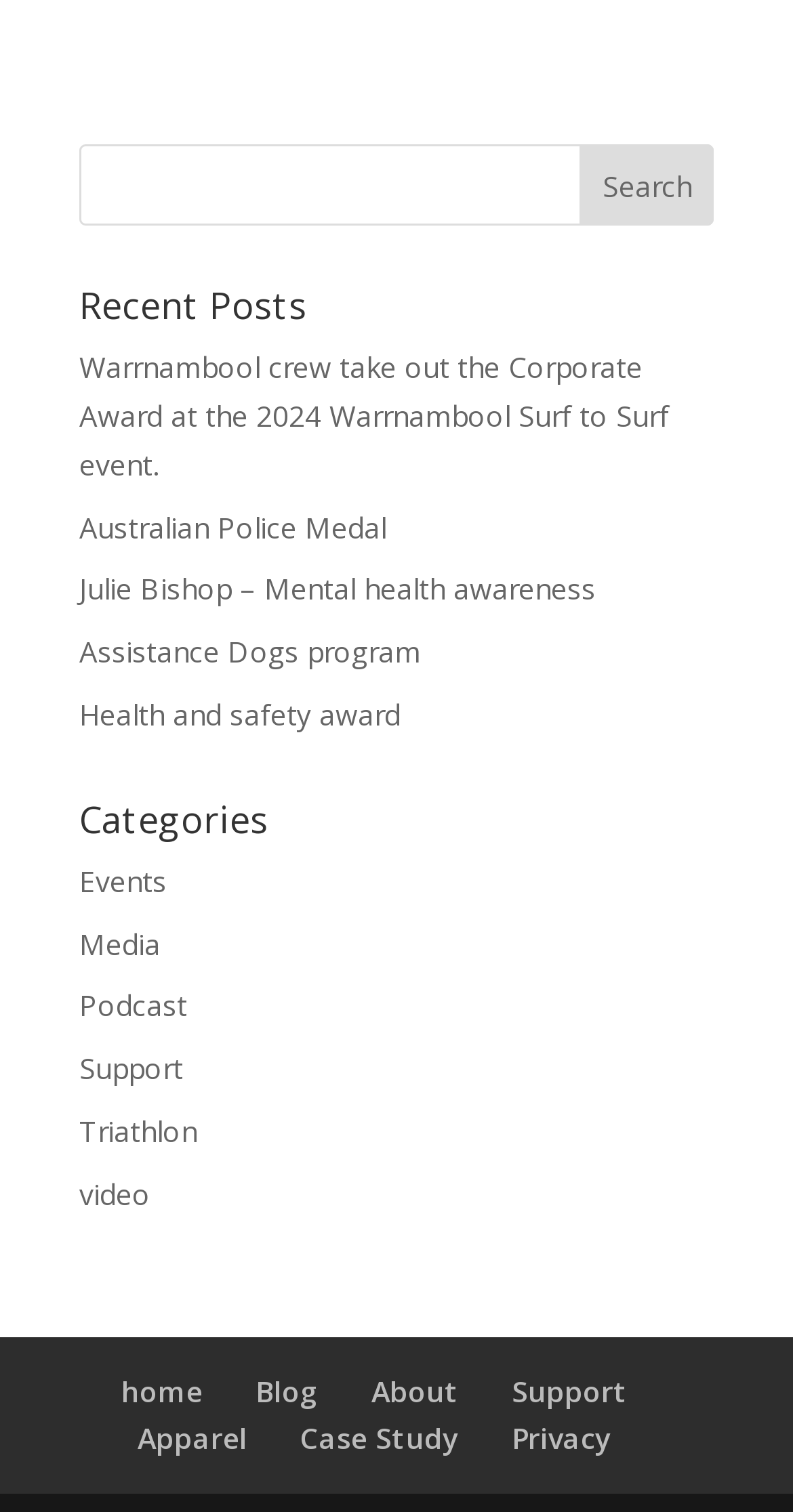Find the bounding box of the UI element described as: "Case Study". The bounding box coordinates should be given as four float values between 0 and 1, i.e., [left, top, right, bottom].

[0.378, 0.939, 0.578, 0.964]